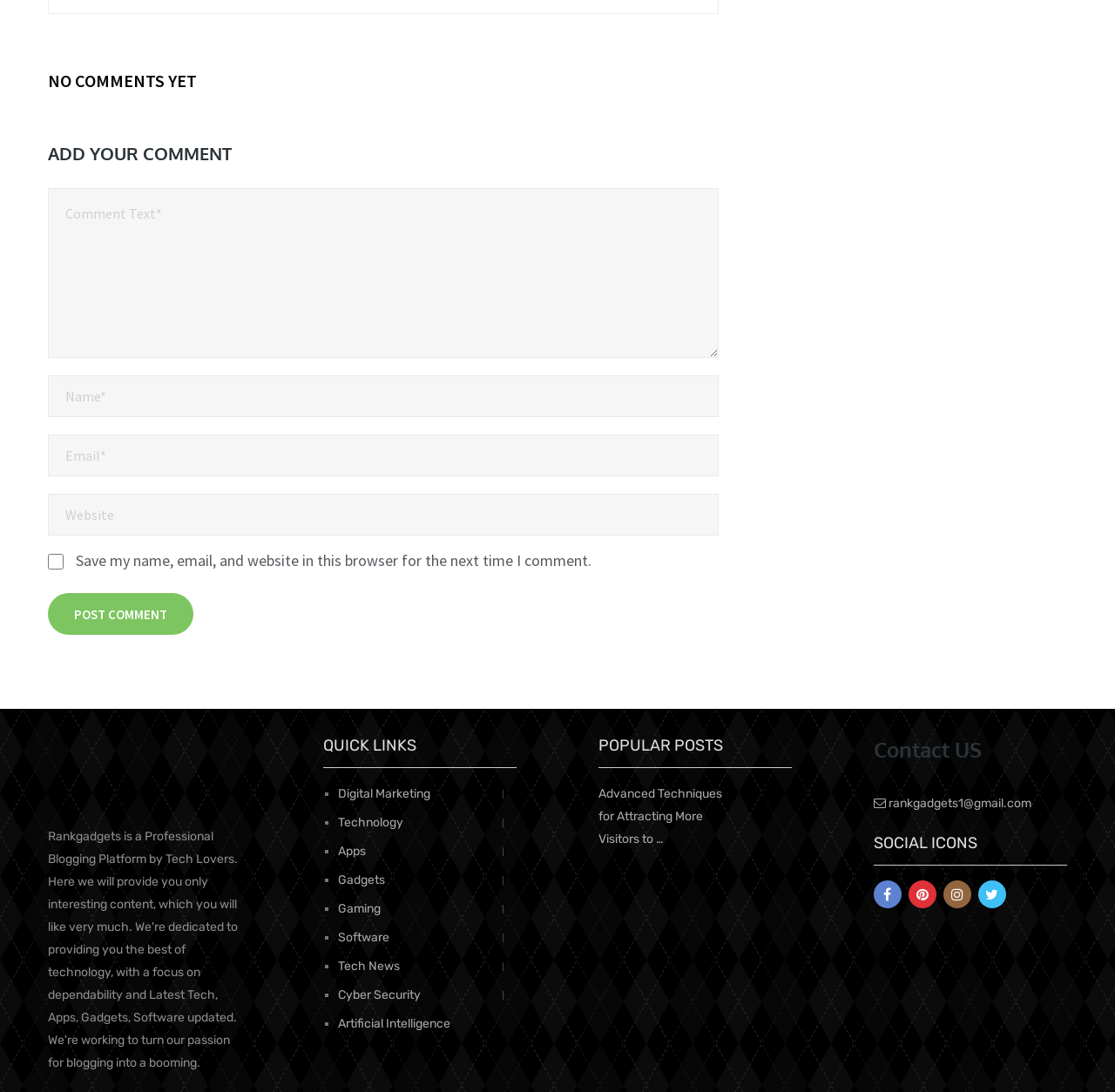Answer this question using a single word or a brief phrase:
What is the purpose of the checkbox?

Save comment information